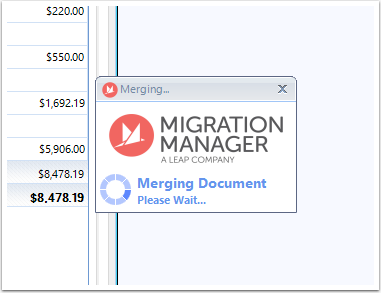Explain the image in a detailed and thorough manner.

The image displays a pop-up window from the software named "Migration Manager," which is a product of a company called Leap. The primary focus of the window is on a message indicating that a document is currently being merged, with the phrase "Merging Document Please Wait..." prominently featured. This suggests that a processing action is underway, likely related to file management or data migration. 

In the background, there is a section displaying financial figures, with the largest number shown being $8,478.19, indicating that this may relate to some form of accounting or billing context. The combination of the software interface and the financial data suggests a professional environment where document management and financial tracking are critical tasks.